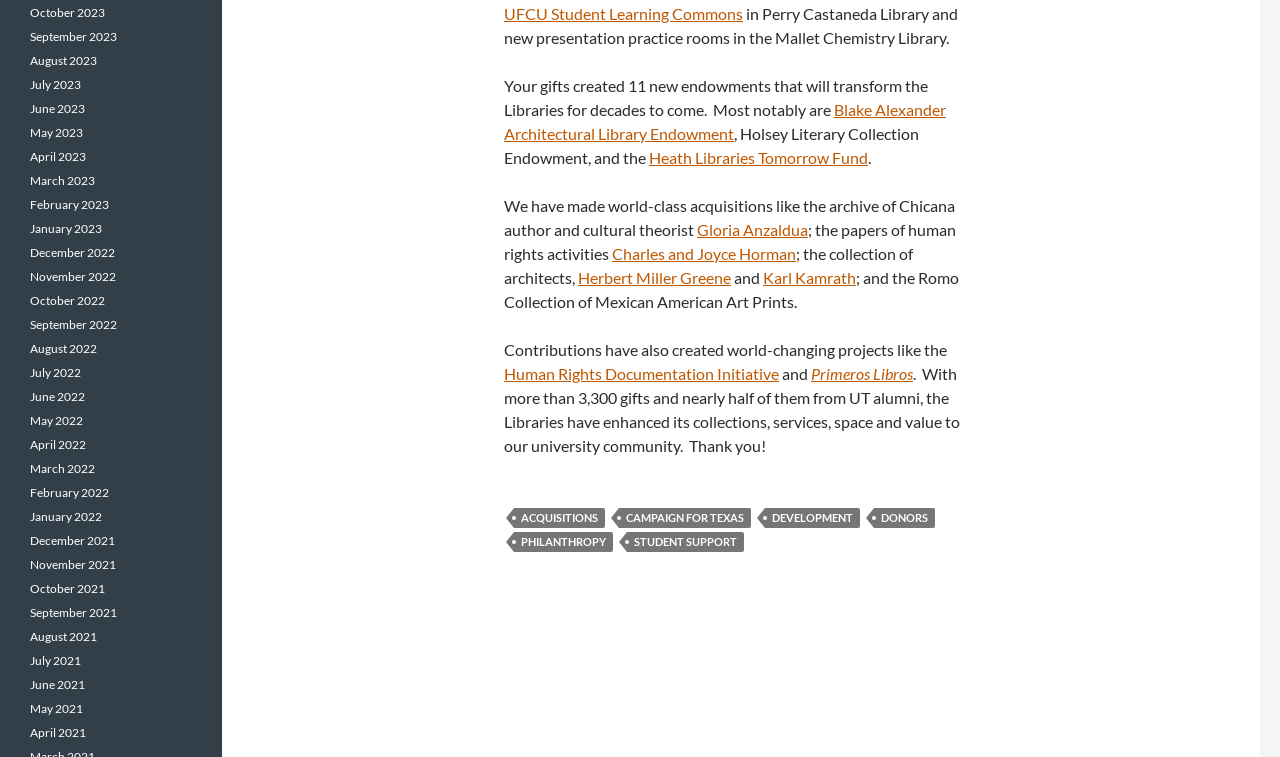Highlight the bounding box coordinates of the element you need to click to perform the following instruction: "Check the news for October 2023."

[0.023, 0.007, 0.082, 0.026]